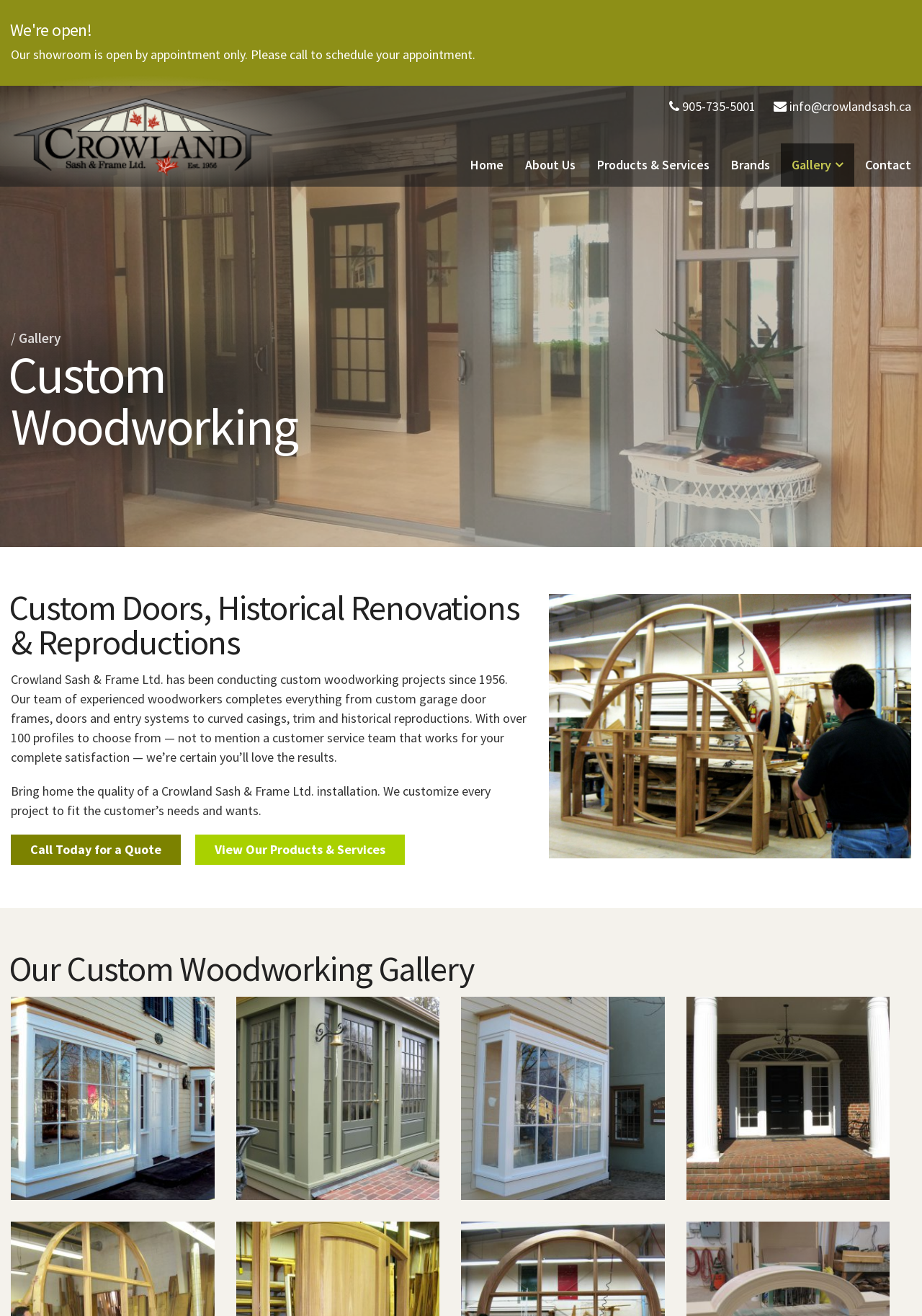Please determine the bounding box coordinates for the element that should be clicked to follow these instructions: "Visit the home page".

[0.498, 0.109, 0.558, 0.142]